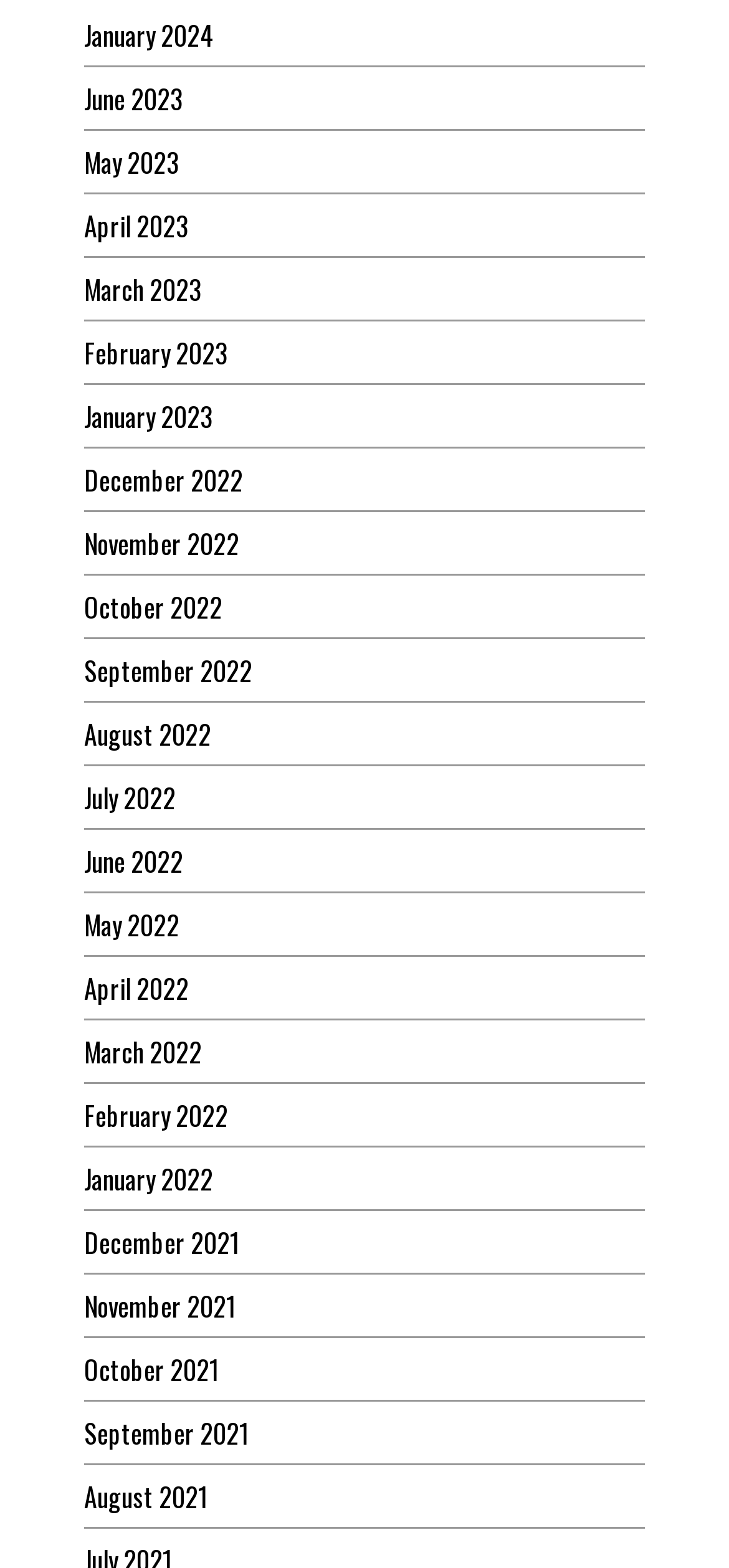What is the latest month listed?
We need a detailed and meticulous answer to the question.

I looked at the list of link elements and found that the latest month listed is January 2024, which is located at the top of the list.